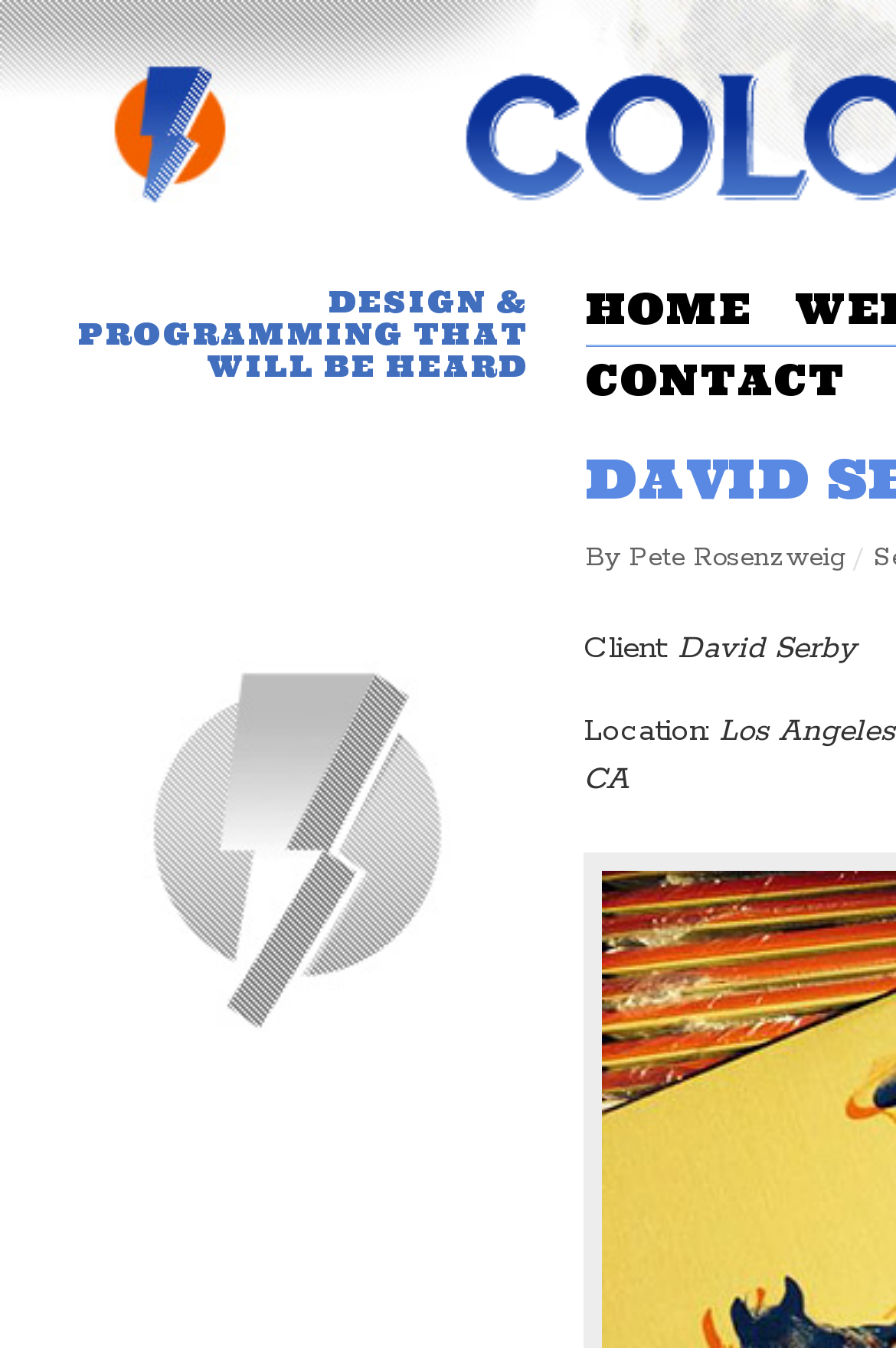Locate and generate the text content of the webpage's heading.

DAVID SERBY & THE LATEST SCAM CD